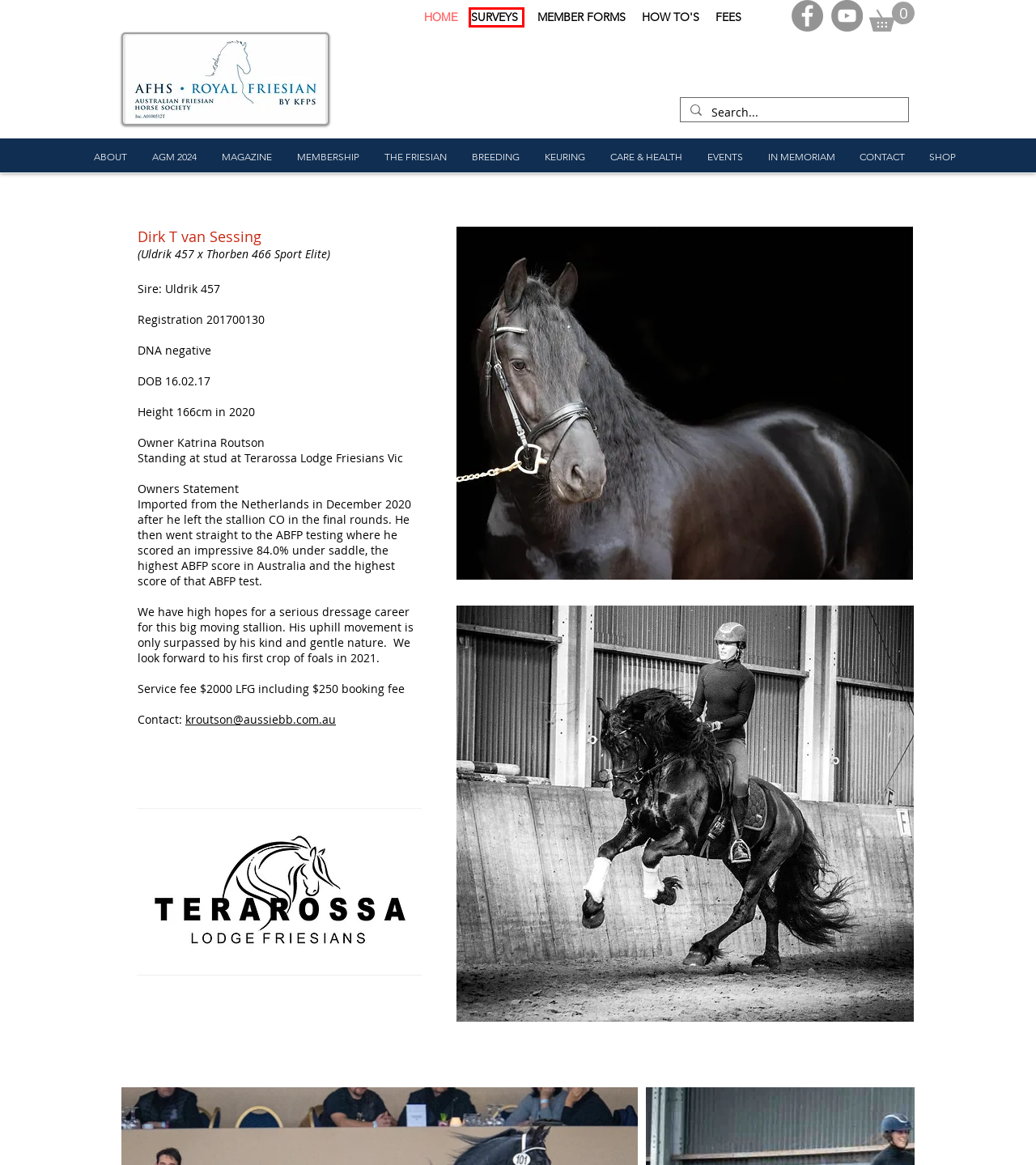Observe the webpage screenshot and focus on the red bounding box surrounding a UI element. Choose the most appropriate webpage description that corresponds to the new webpage after clicking the element in the bounding box. Here are the candidates:
A. Fees | afhs.org.au
B. EVENTS | afhs.org.au
C. afhs.org.au
D. Surveys | afhs.org.au
E. AFHS | Australia | Australian Friesian Horse Society
F. Cart Page | afhs.org.au
G. ABOUT | afhs.org.au
H. CARE & HEALTH | afhs.org.au

D